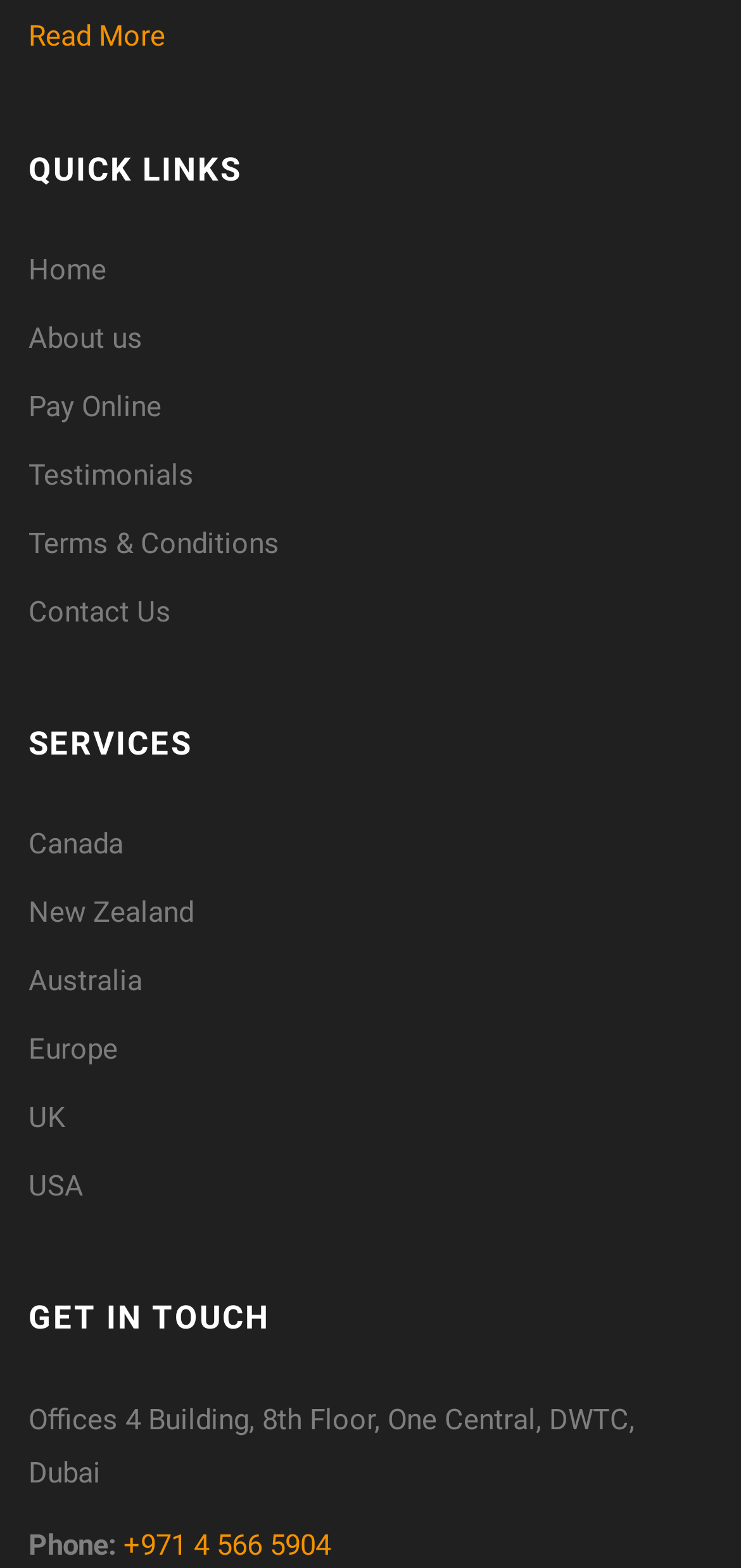Determine the bounding box coordinates of the section to be clicked to follow the instruction: "Pay Online". The coordinates should be given as four float numbers between 0 and 1, formatted as [left, top, right, bottom].

[0.038, 0.249, 0.218, 0.271]